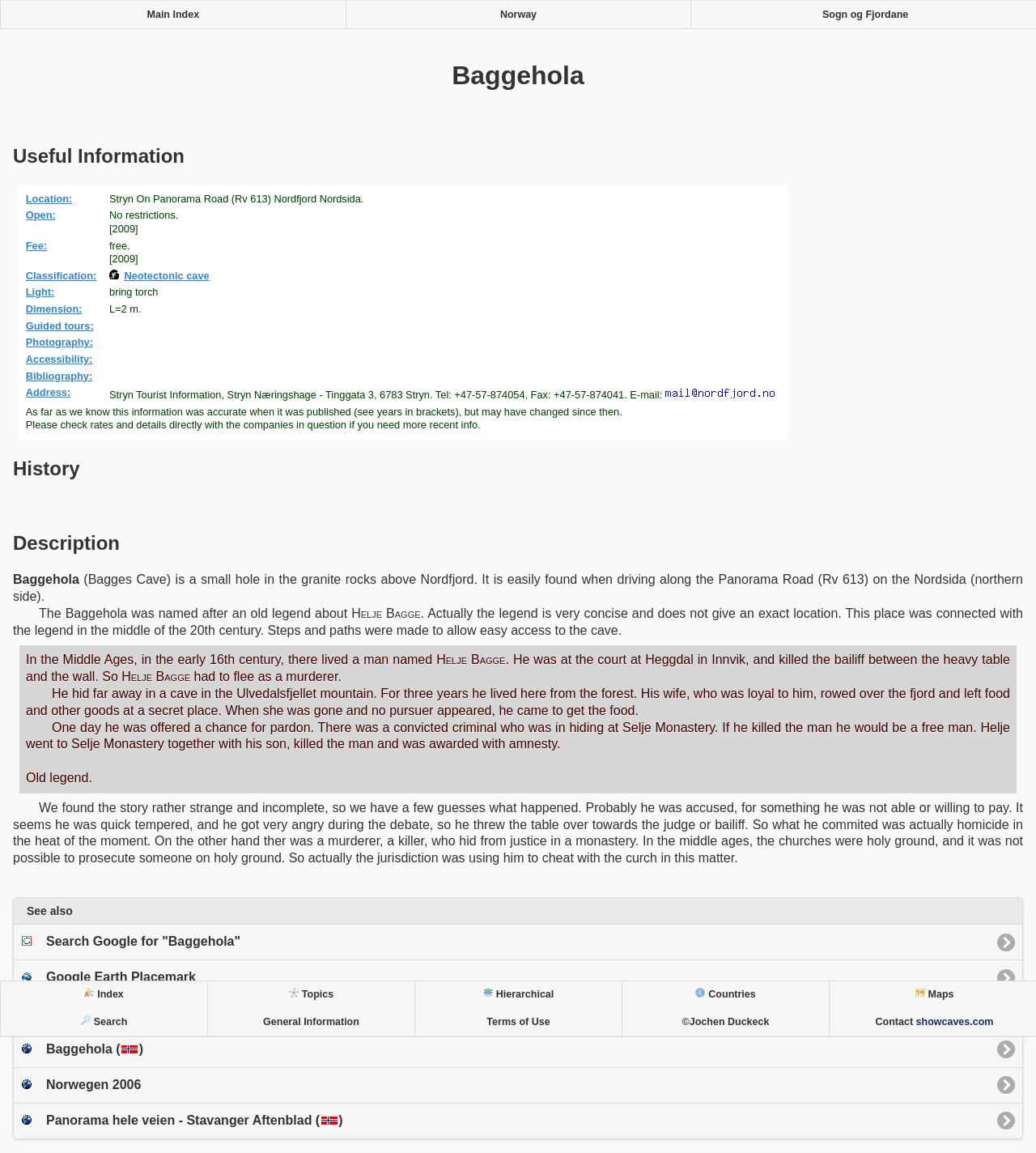Given the description of a UI element: "Google Earth Placemark", identify the bounding box coordinates of the matching element in the webpage screenshot.

[0.012, 0.832, 0.988, 0.863]